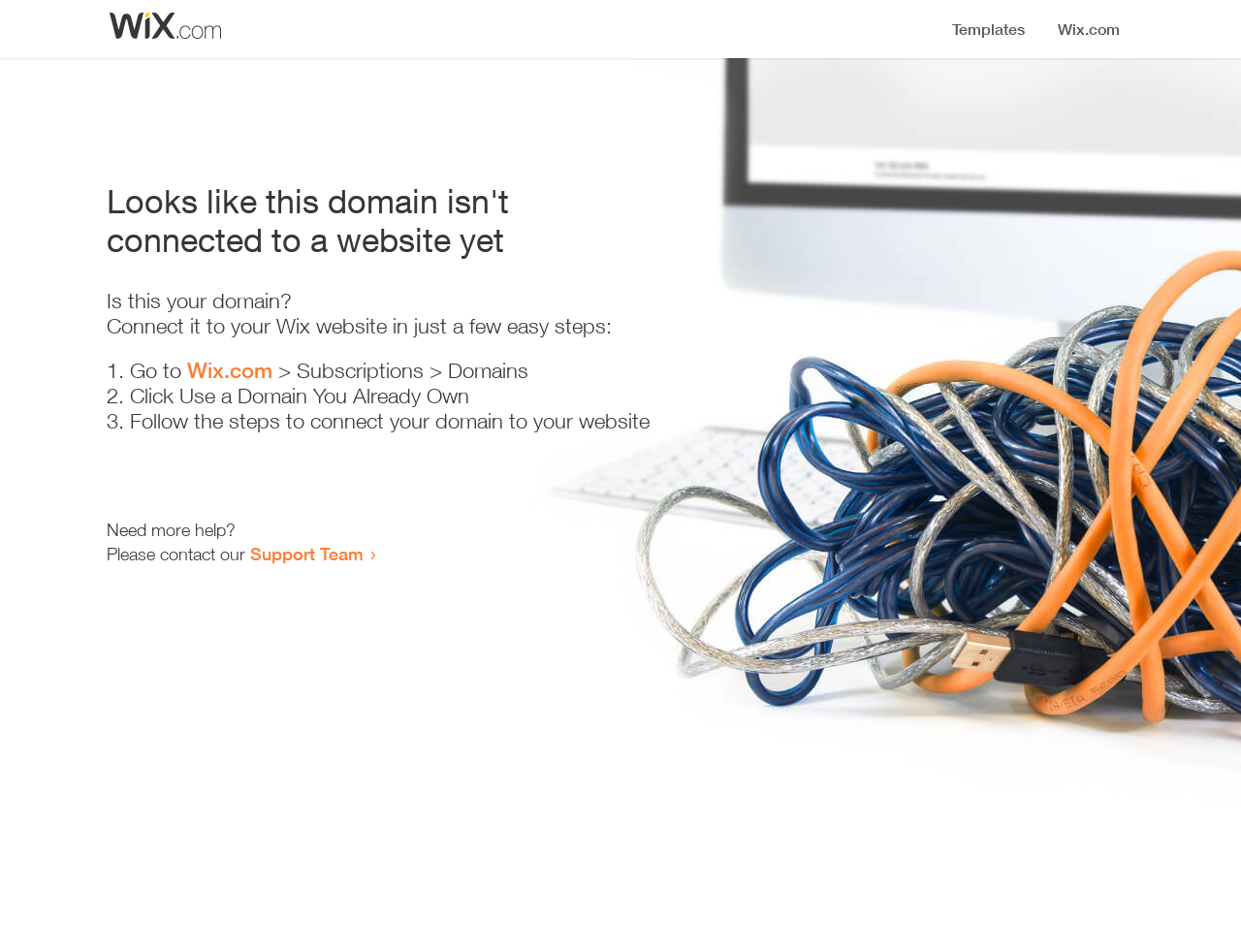Using the format (top-left x, top-left y, bottom-right x, bottom-right y), provide the bounding box coordinates for the described UI element. All values should be floating point numbers between 0 and 1: Support Team

[0.202, 0.57, 0.293, 0.593]